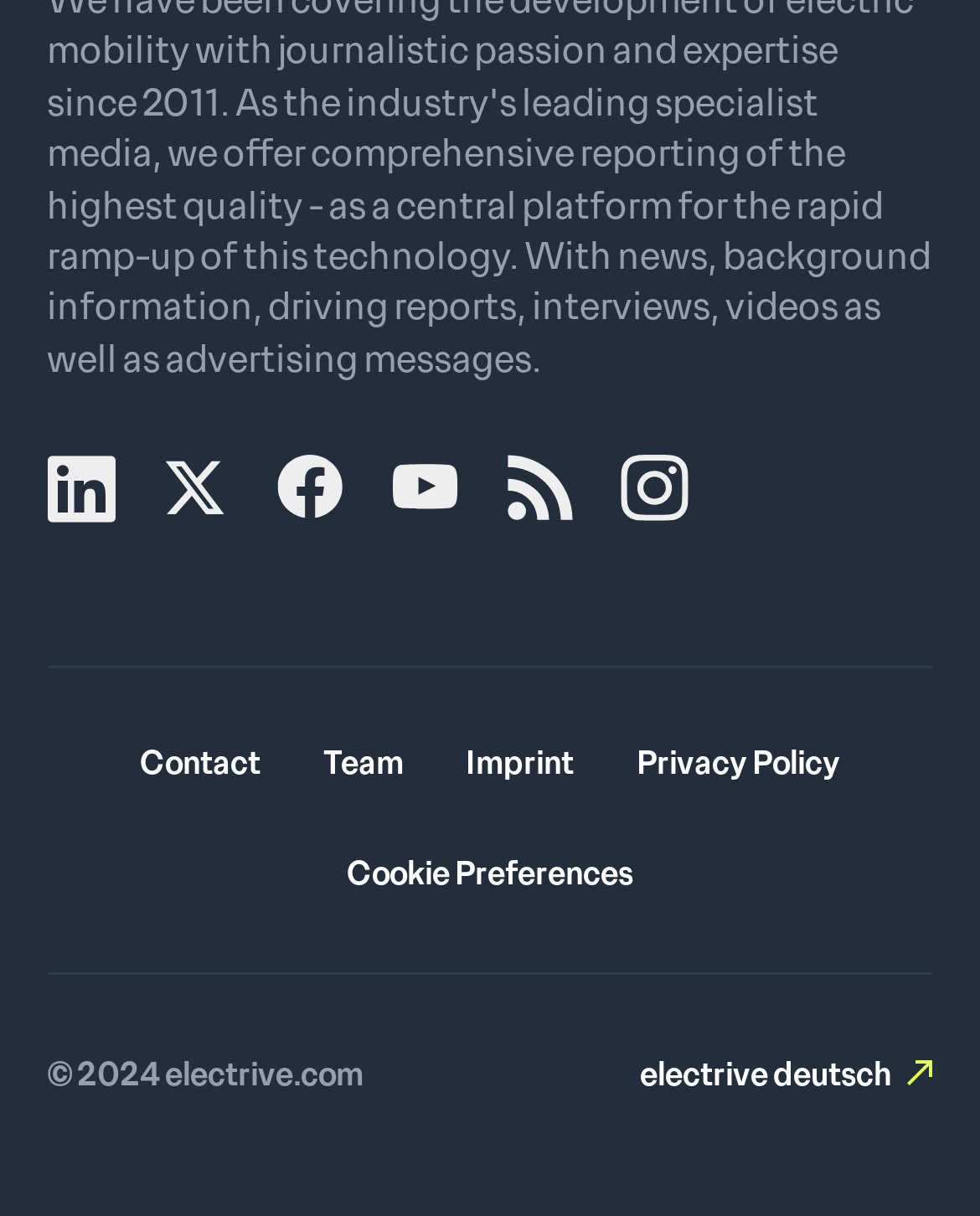Please determine the bounding box coordinates of the area that needs to be clicked to complete this task: 'Click on Technical Iq'. The coordinates must be four float numbers between 0 and 1, formatted as [left, top, right, bottom].

None